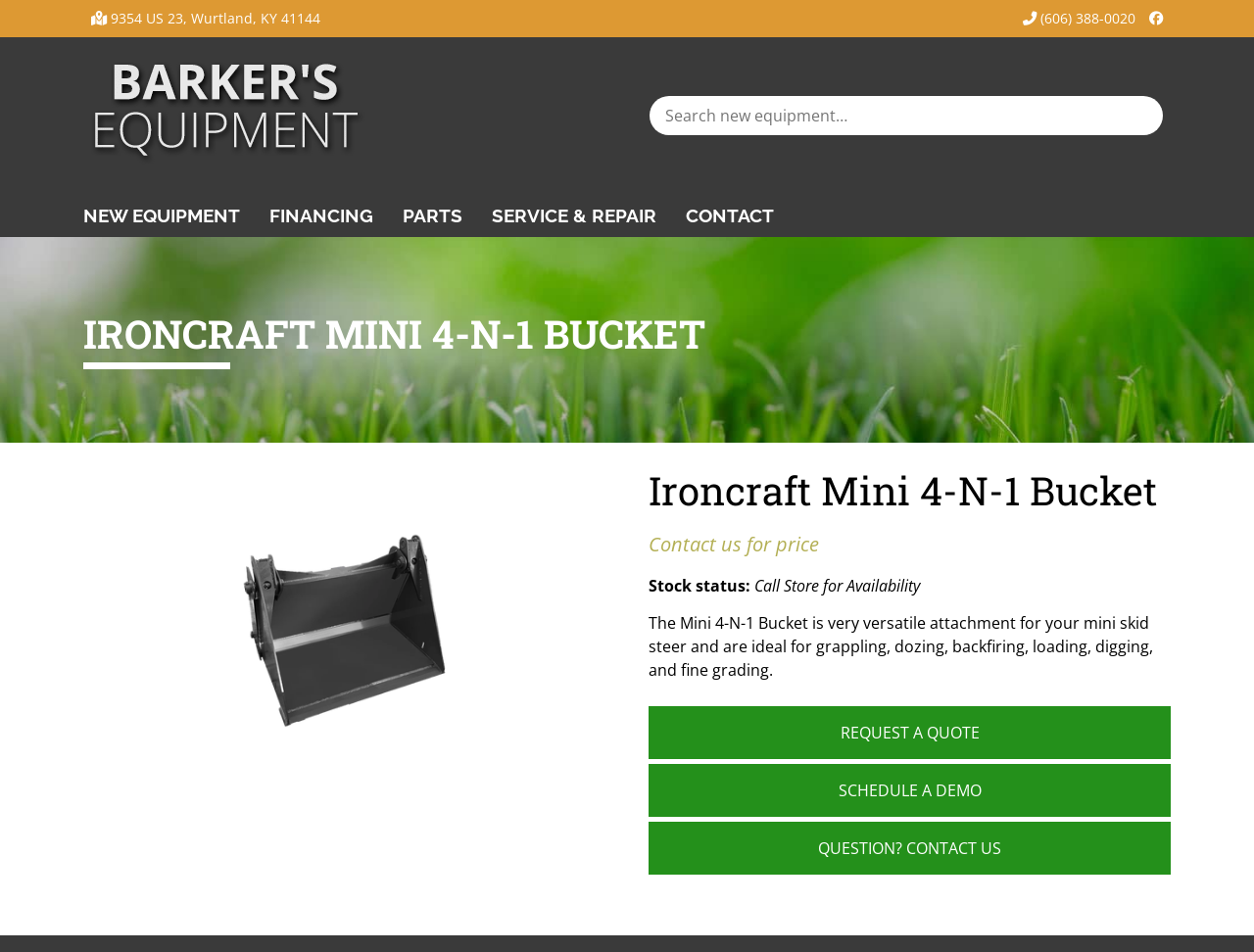What is the purpose of the Mini 4-N-1 Bucket?
Use the information from the screenshot to give a comprehensive response to the question.

I found the purpose of the Mini 4-N-1 Bucket by reading the description below the image of the bucket, which states that it is 'very versatile attachment for your mini skid steer and are ideal for grappling, dozing, backfiring, loading, digging, and fine grading'.